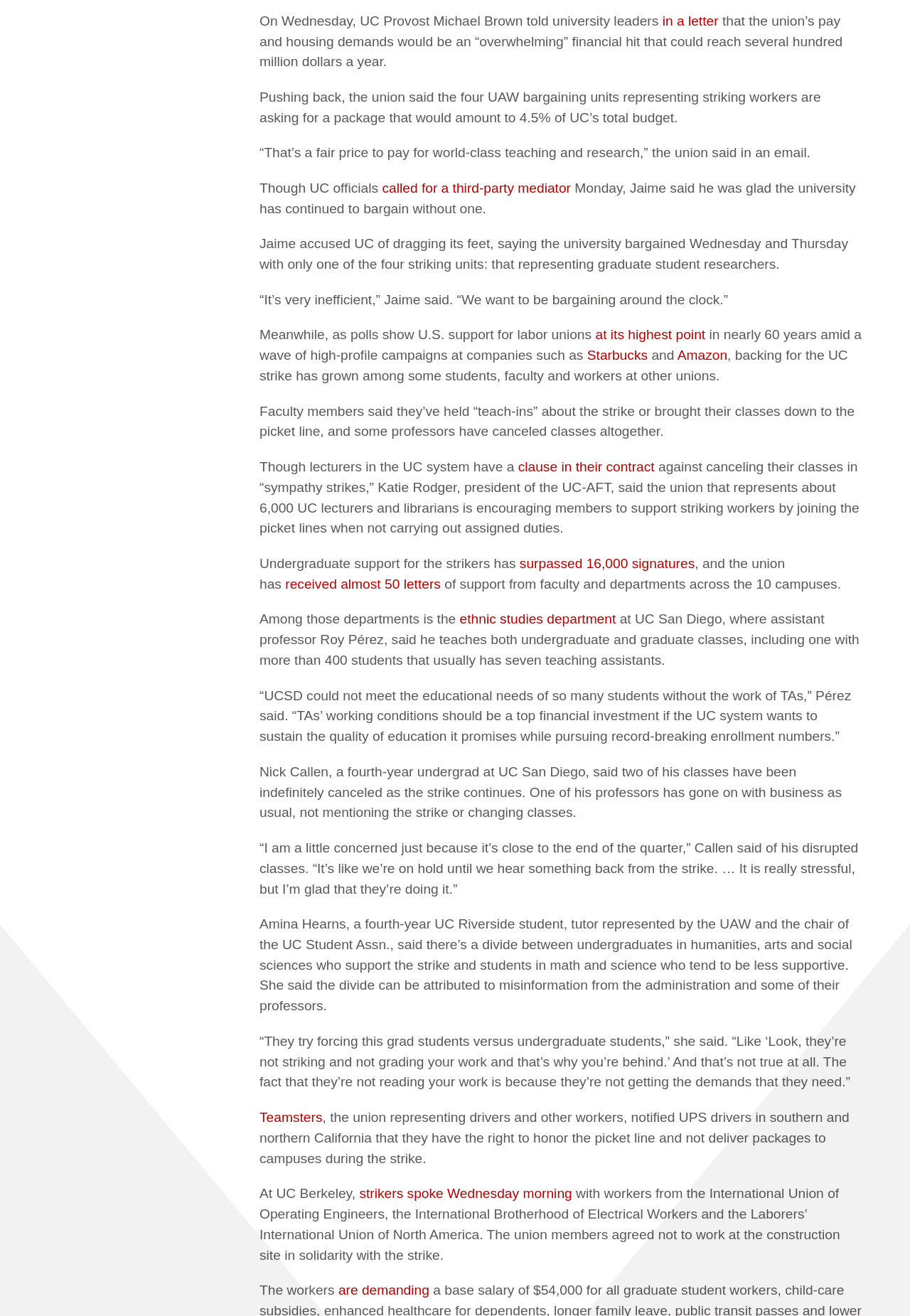What is the name of the union that represents about 6,000 UC lecturers and librarians? Based on the screenshot, please respond with a single word or phrase.

UC-AFT